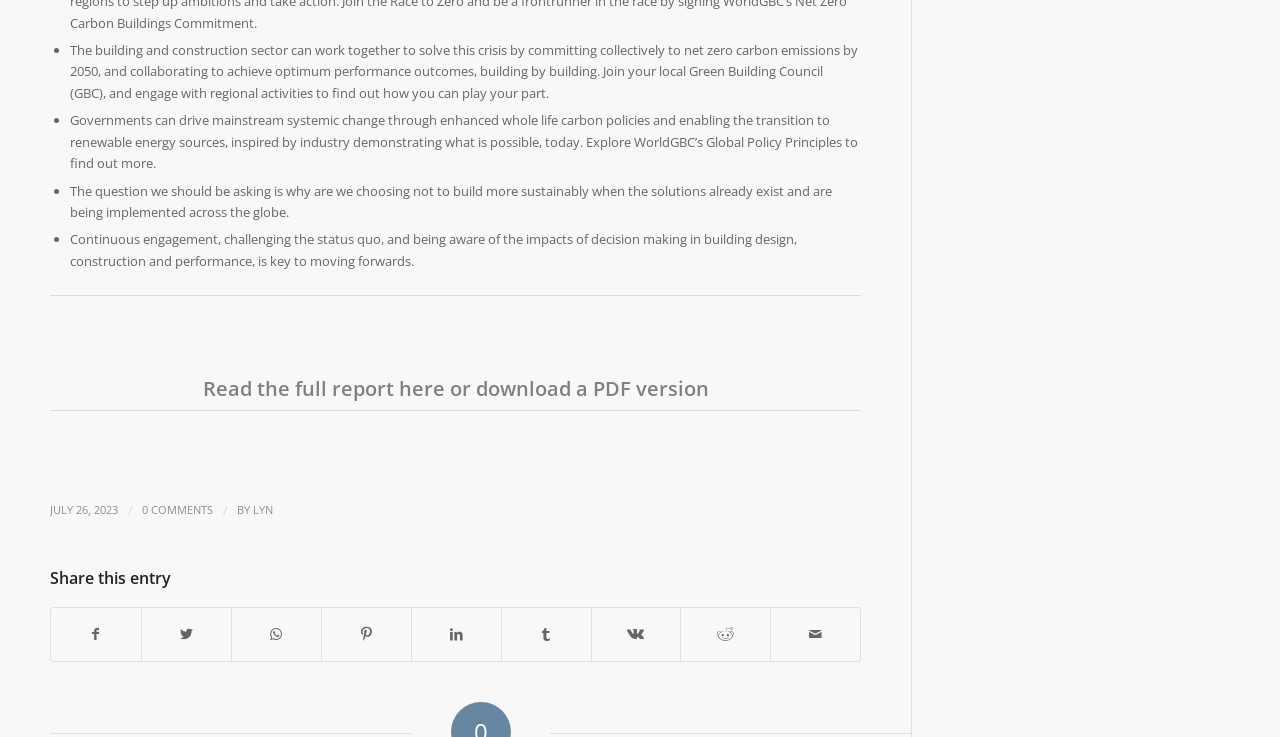Identify the bounding box for the UI element described as: "Read the full report here". Ensure the coordinates are four float numbers between 0 and 1, formatted as [left, top, right, bottom].

[0.158, 0.509, 0.347, 0.545]